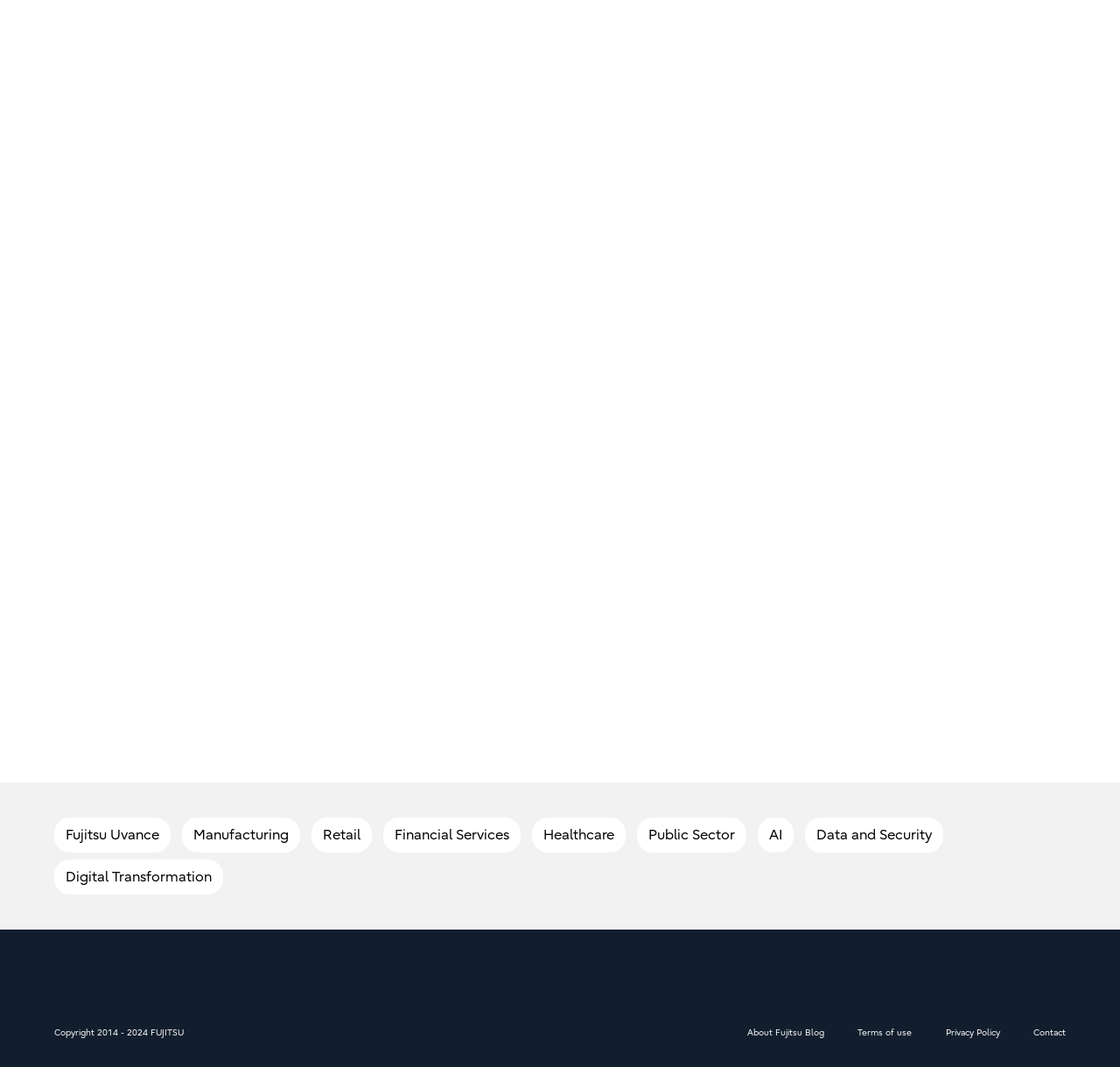Identify the bounding box coordinates of the specific part of the webpage to click to complete this instruction: "Go to Fujitsu Uvance".

[0.049, 0.766, 0.153, 0.799]